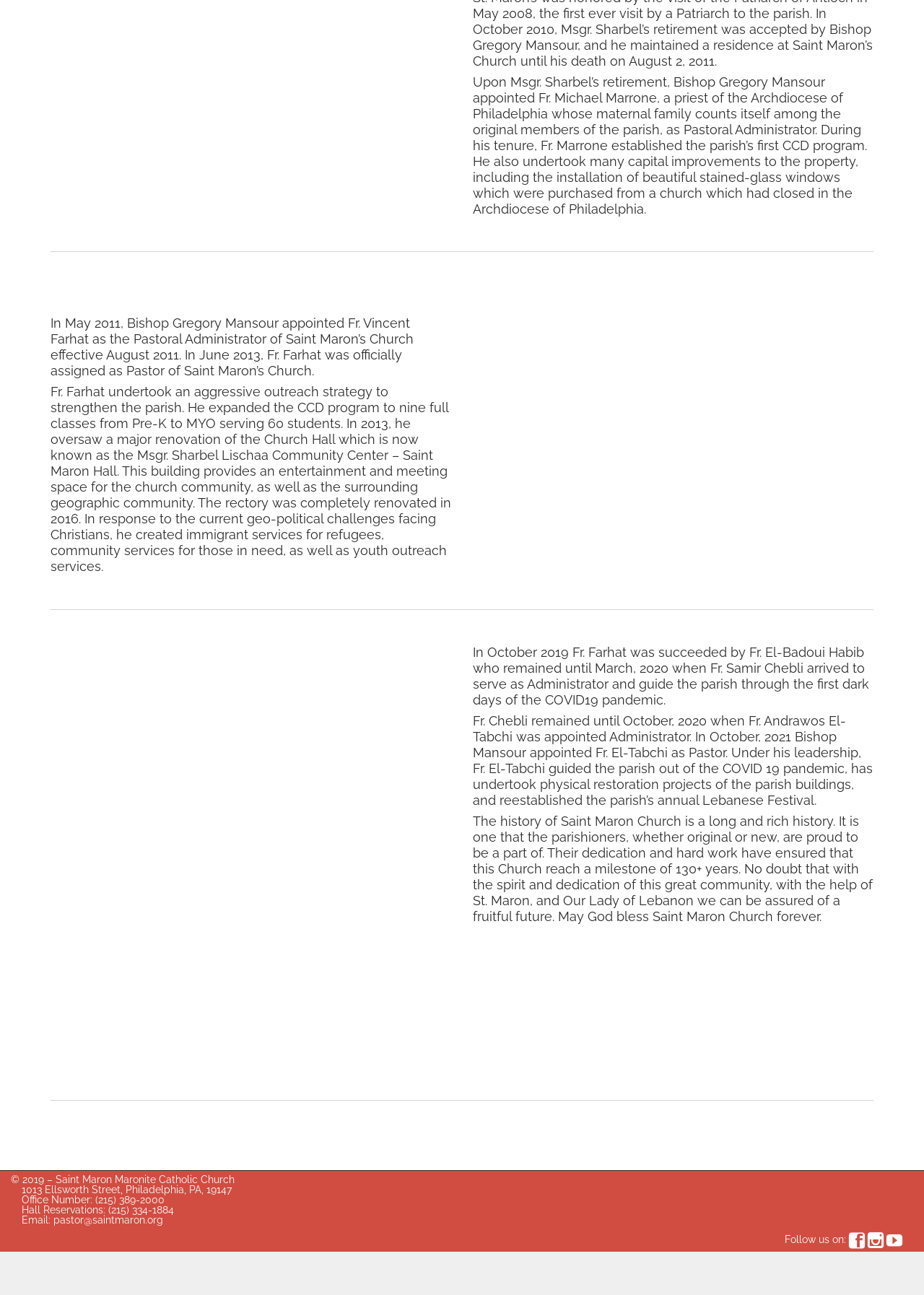Look at the image and give a detailed response to the following question: What is the address of Saint Maron Church?

I found the answer by looking at the StaticText element with the text '1013 Ellsworth Street, Philadelphia, PA, 19147'. This element is located at the bottom of the webpage and provides the address of the church.